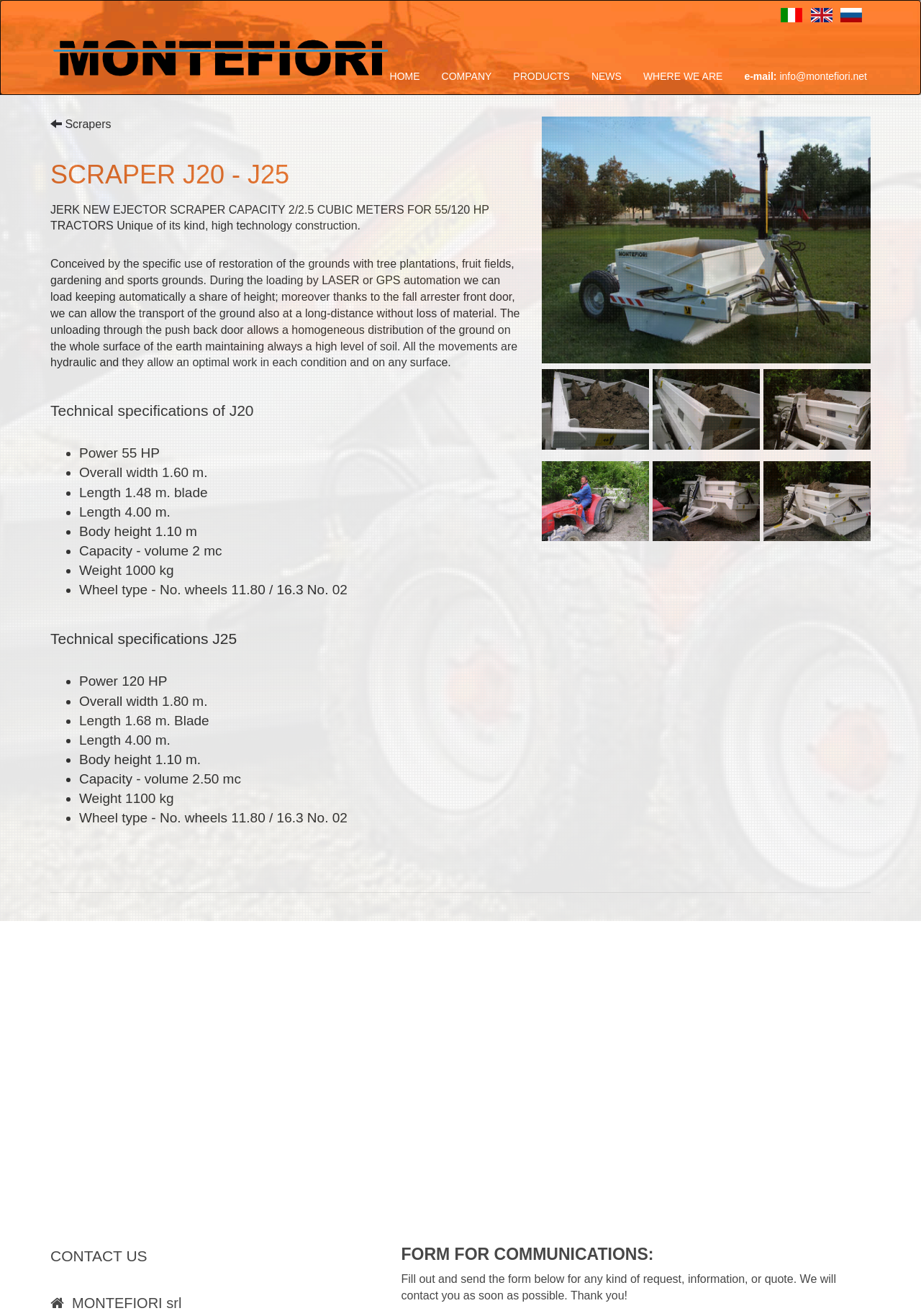Determine the title of the webpage and give its text content.

SCRAPER J20 - J25